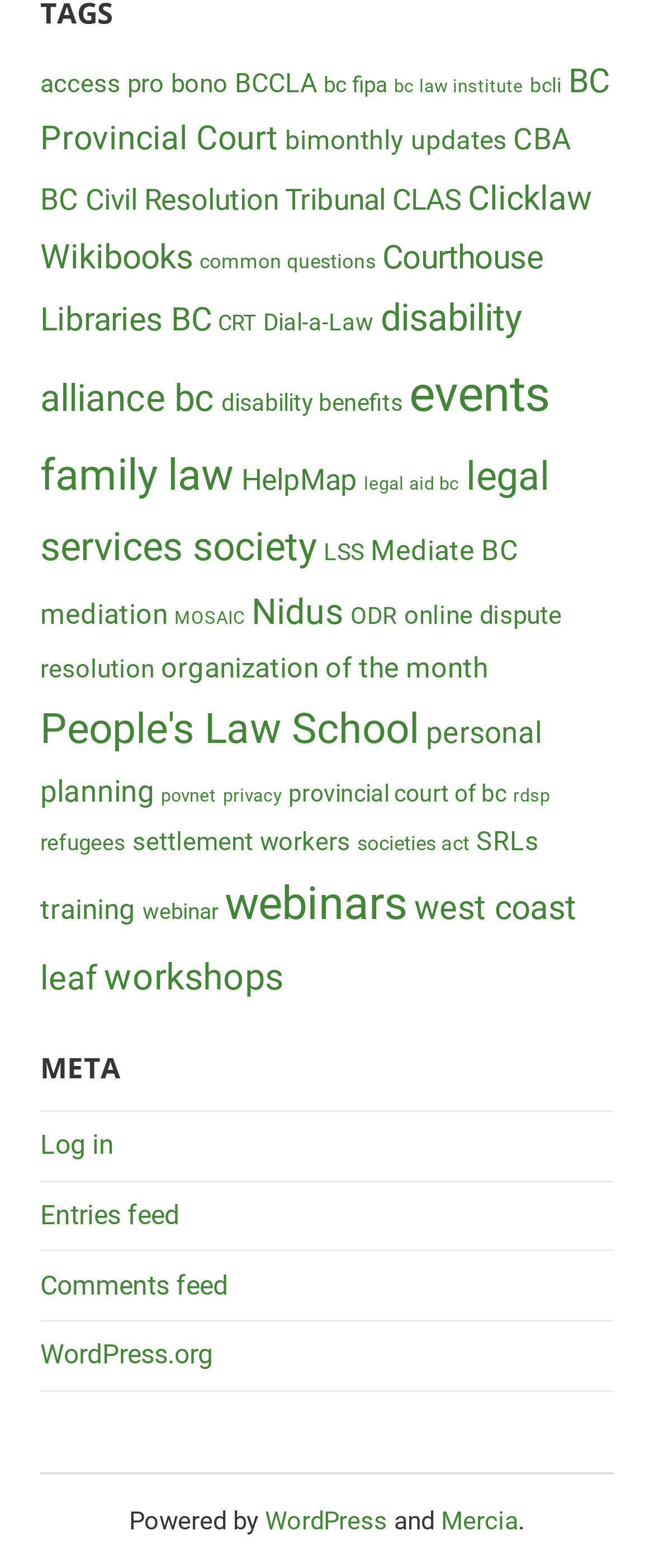Given the element description: "SRLs", predict the bounding box coordinates of the UI element it refers to, using four float numbers between 0 and 1, i.e., [left, top, right, bottom].

[0.728, 0.527, 0.823, 0.546]